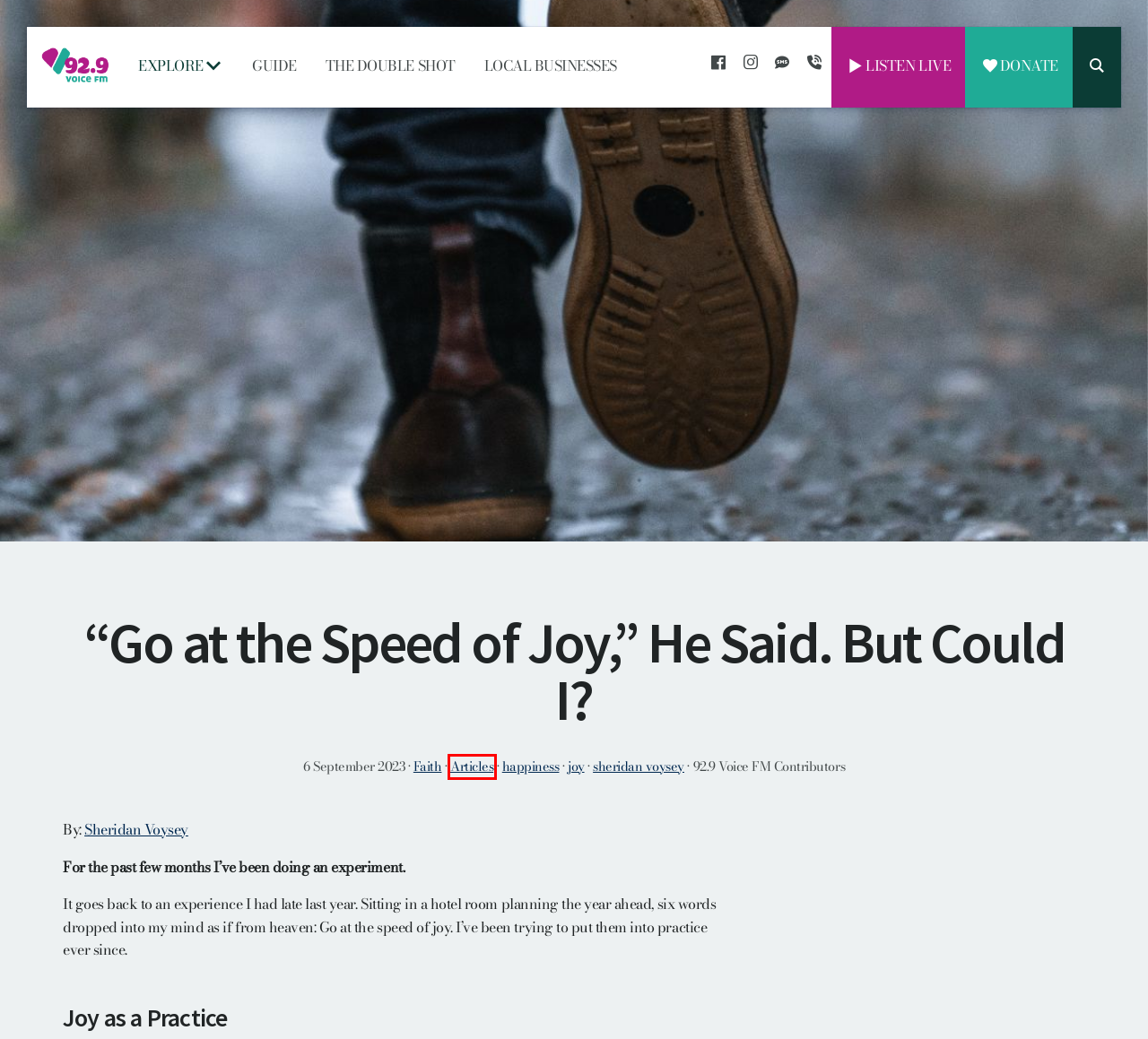Assess the screenshot of a webpage with a red bounding box and determine which webpage description most accurately matches the new page after clicking the element within the red box. Here are the options:
A. 92.9 Voice FM - Christian Radio for Toowoomba
B. The Double Shot with Brad and Alan - 92.9 Voice FM
C. Articles Archives - 92.9 Voice FM
D. Sponsorship - 92.9 Voice FM
E. happiness Archives - 92.9 Voice FM
F. Donate to 92.9 Voice FM - 92.9 Voice FM
G. Program Guide - 92.9 Voice FM
H. Faith Archives - 92.9 Voice FM

C